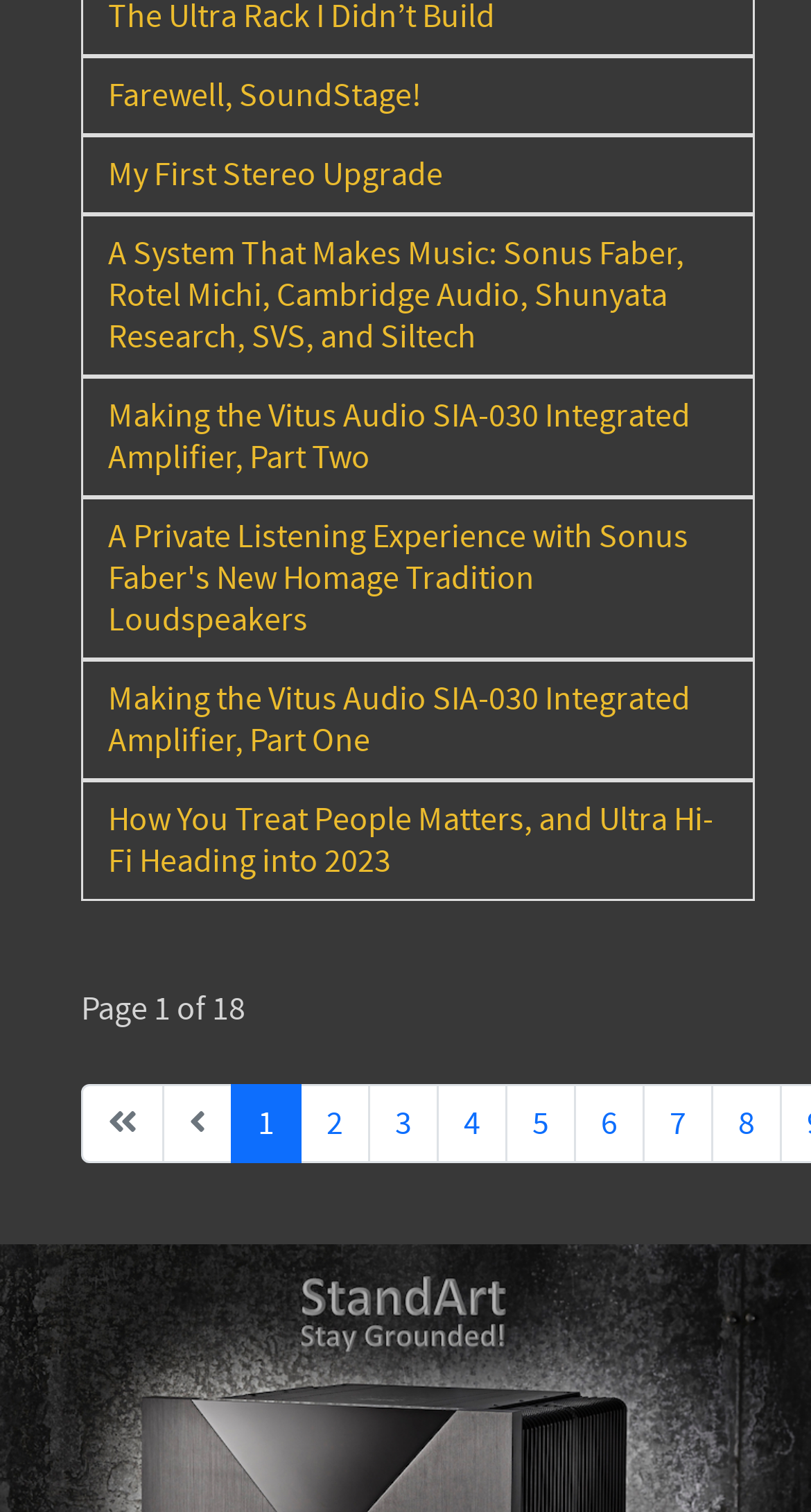Find and specify the bounding box coordinates that correspond to the clickable region for the instruction: "Navigate to page 5".

[0.623, 0.718, 0.71, 0.77]